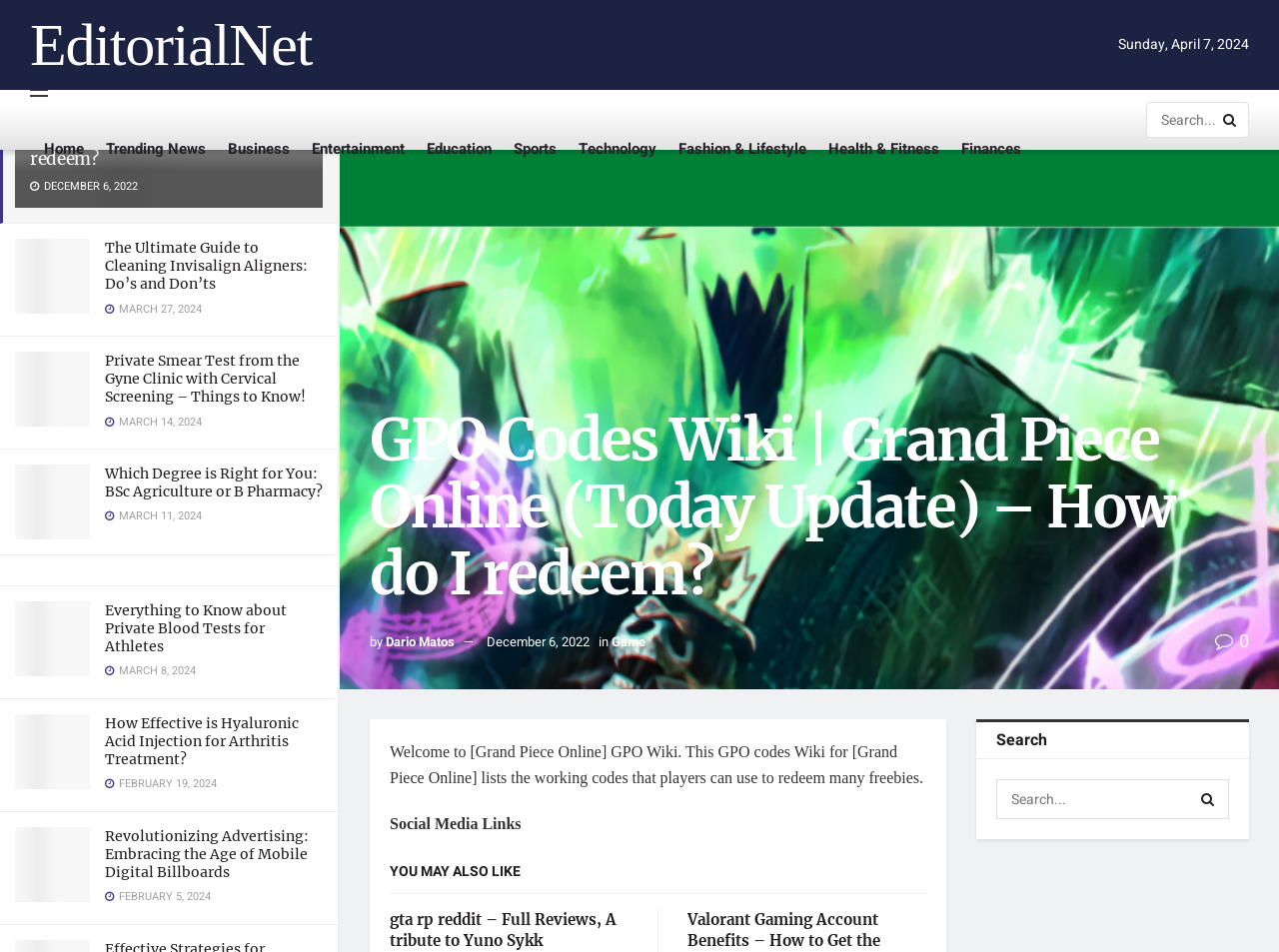Provide the bounding box coordinates of the UI element that matches the description: "0".

[0.95, 0.66, 0.977, 0.688]